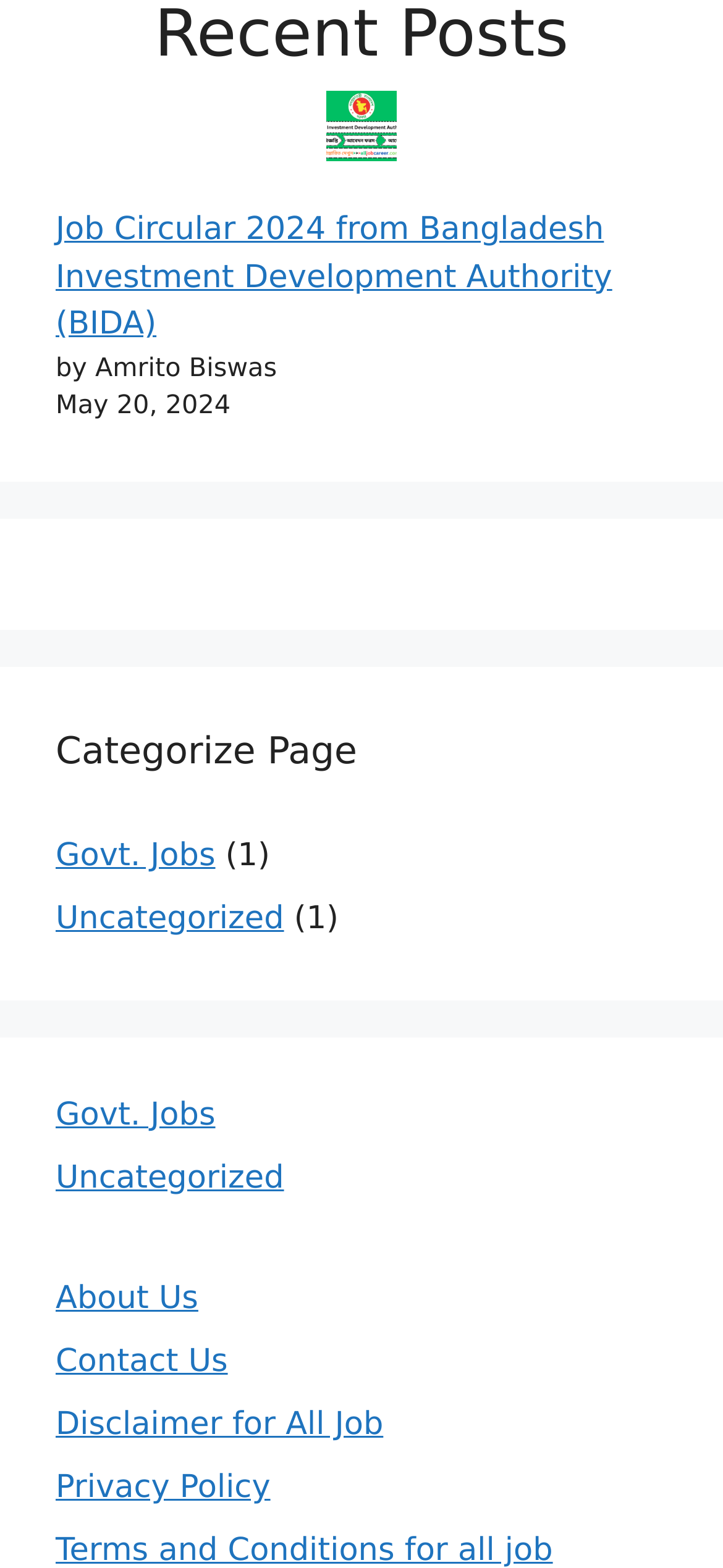Find the bounding box of the web element that fits this description: "Disclaimer for All Job".

[0.077, 0.897, 0.53, 0.921]